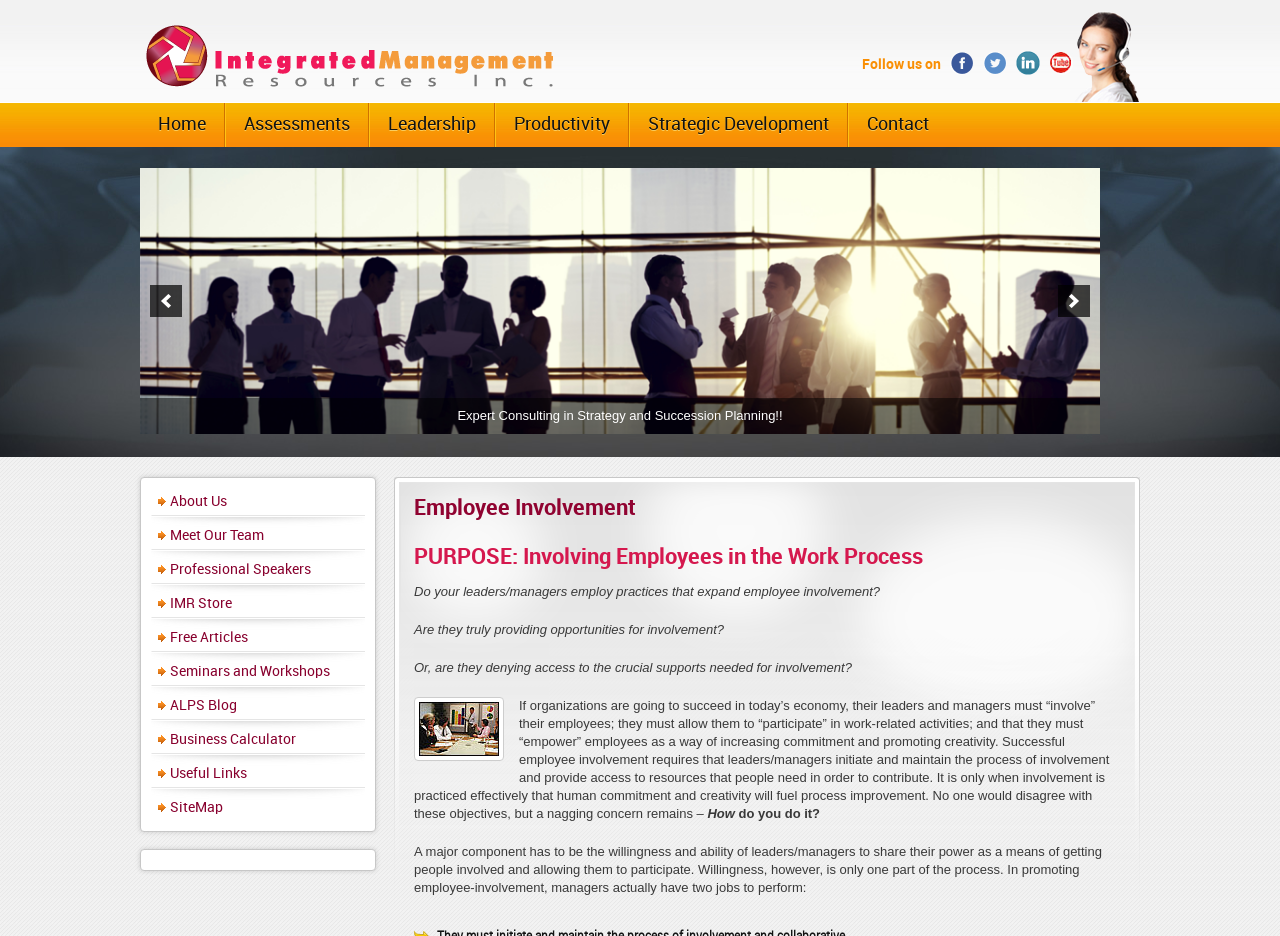What is the role of leaders/managers in employee involvement?
Please answer the question with a detailed and comprehensive explanation.

The role of leaders/managers in employee involvement is to initiate and maintain the process of involvement and provide access to resources that people need in order to contribute, as stated in the text 'Successful employee involvement requires that leaders/managers initiate and maintain the process of involvement and provide access to resources that people need in order to contribute'.